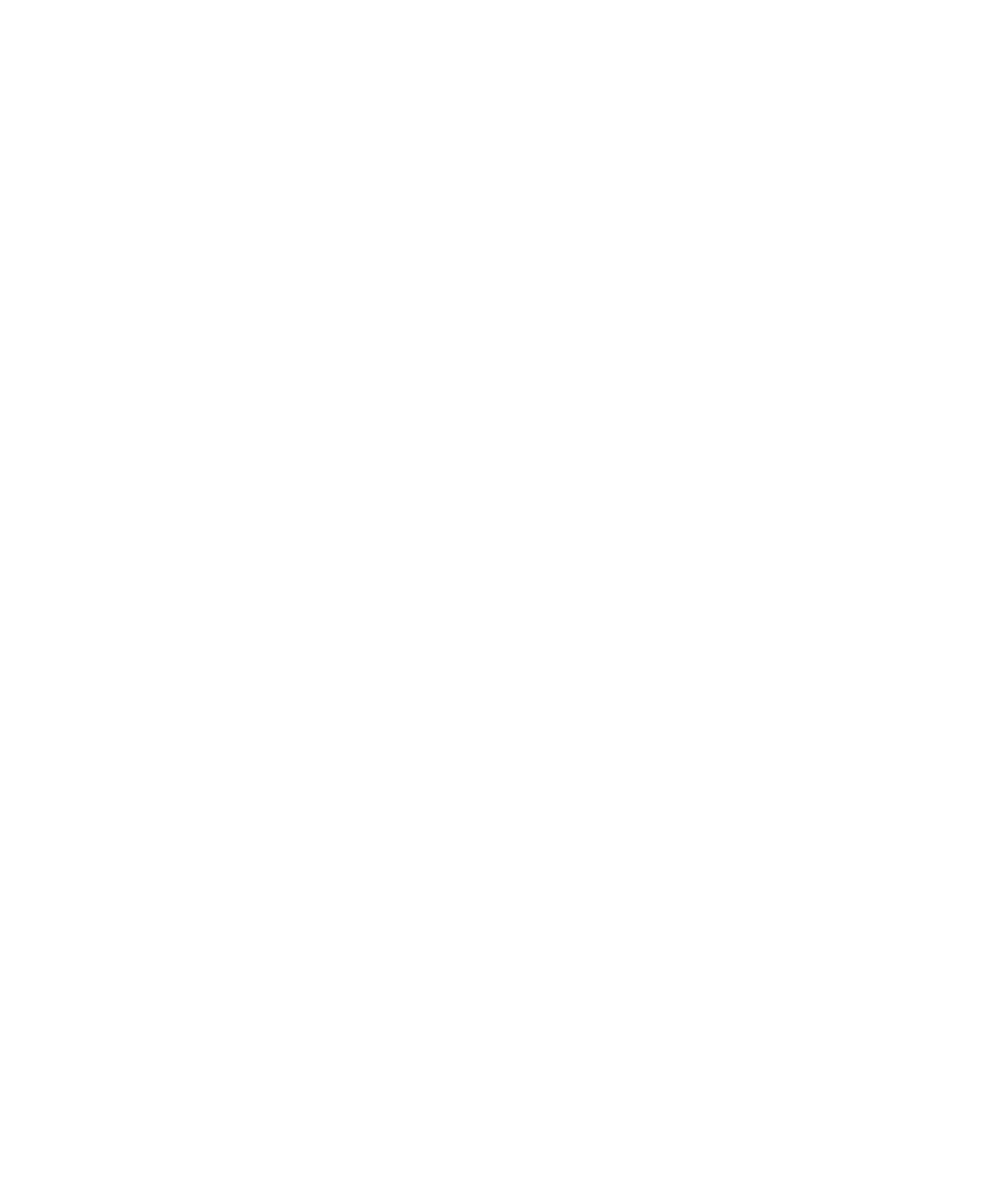Extract the bounding box coordinates for the described element: "First time boot troubleshooting". The coordinates should be represented as four float numbers between 0 and 1: [left, top, right, bottom].

None